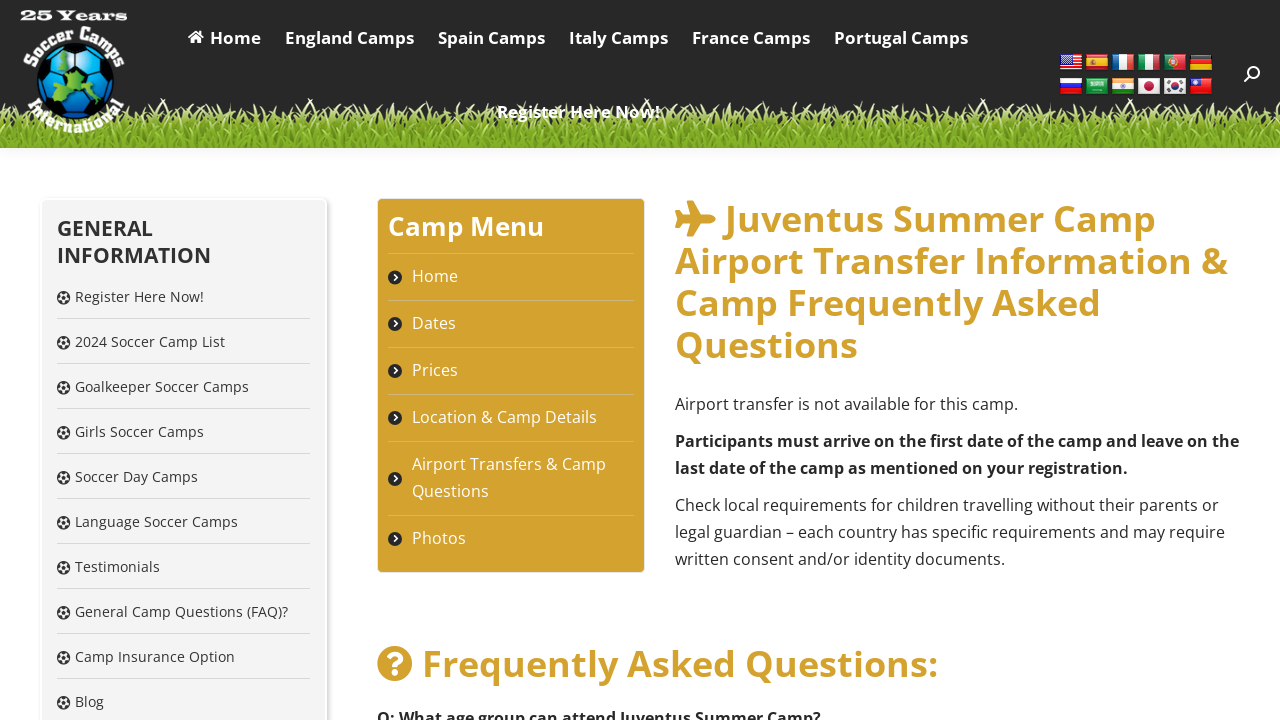Provide a one-word or brief phrase answer to the question:
What is the 'Register Here Now!' link used for?

To register for the camp